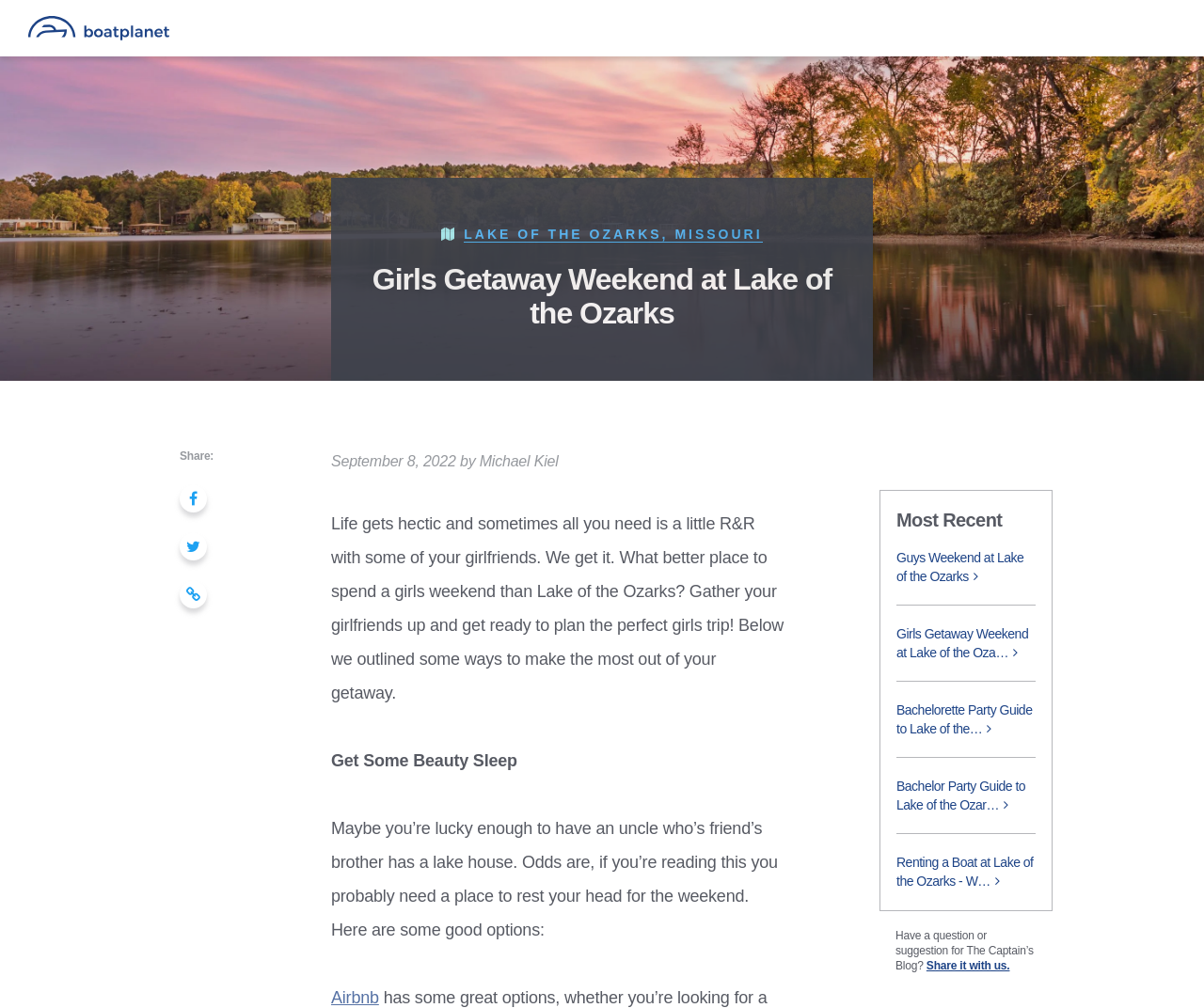Please identify the bounding box coordinates of where to click in order to follow the instruction: "Search for accommodations on Airbnb".

[0.275, 0.98, 0.315, 0.999]